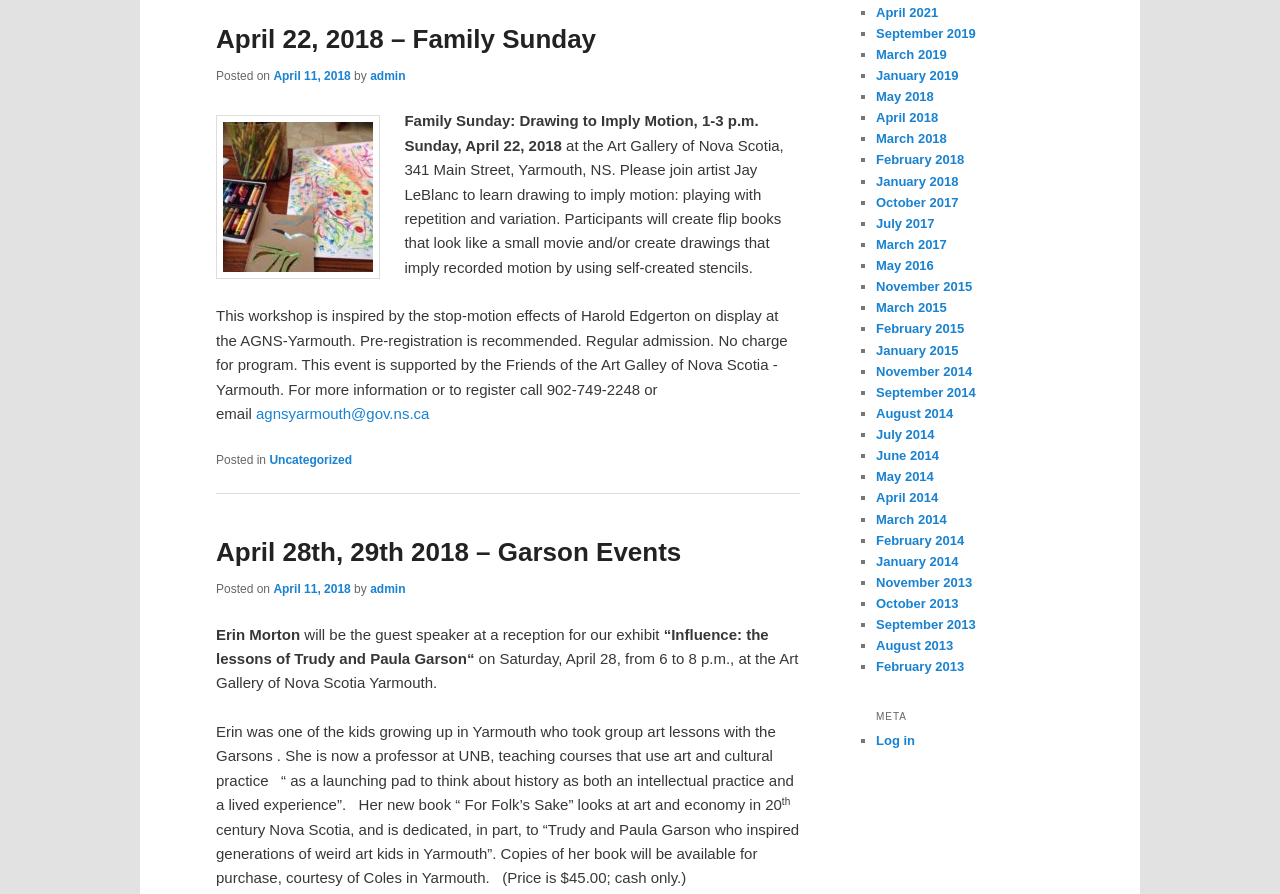From the element description March 2019, predict the bounding box coordinates of the UI element. The coordinates must be specified in the format (top-left x, top-left y, bottom-right x, bottom-right y) and should be within the 0 to 1 range.

[0.684, 0.052, 0.74, 0.069]